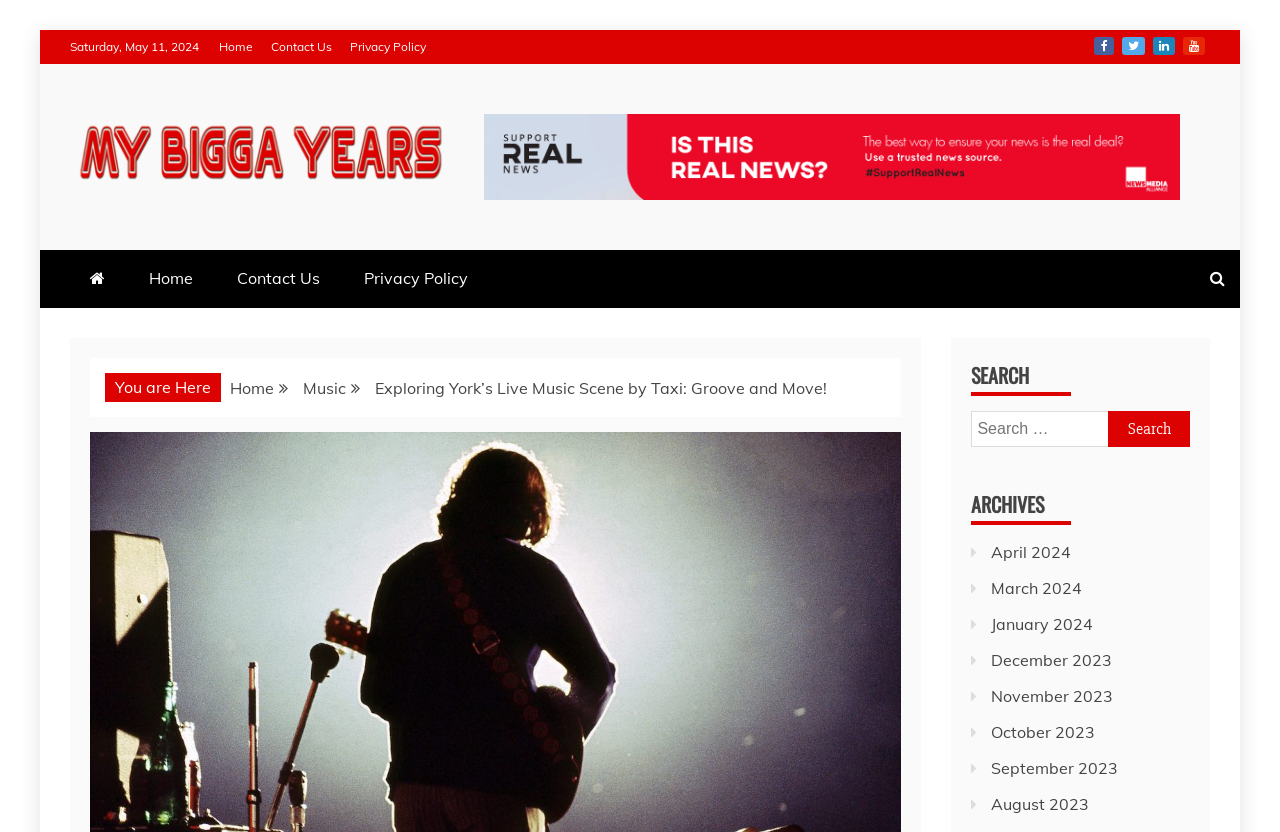What is the current date?
Look at the image and provide a short answer using one word or a phrase.

Saturday, May 11, 2024